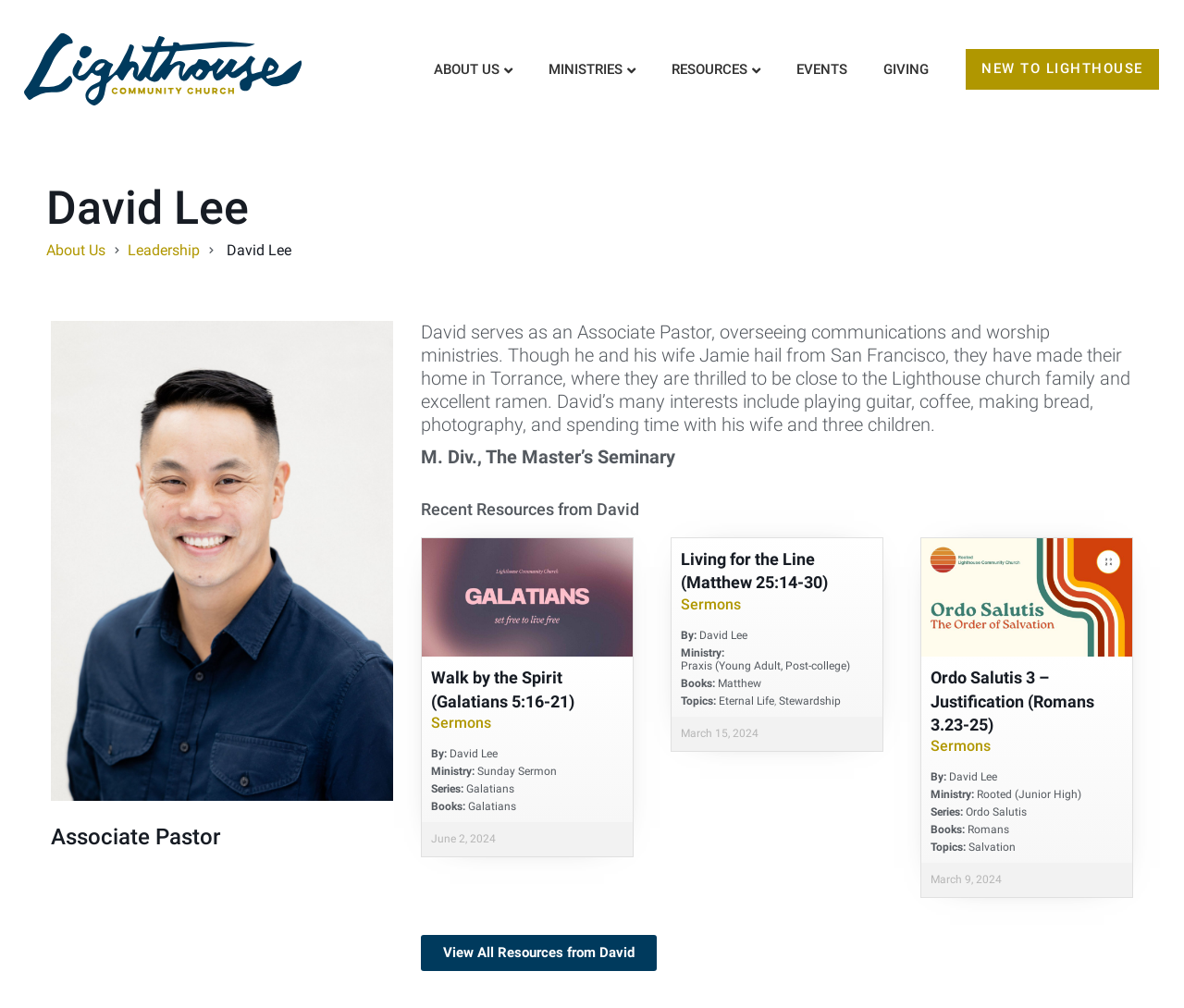Find the bounding box coordinates for the element described here: "About Us".

[0.363, 0.05, 0.437, 0.088]